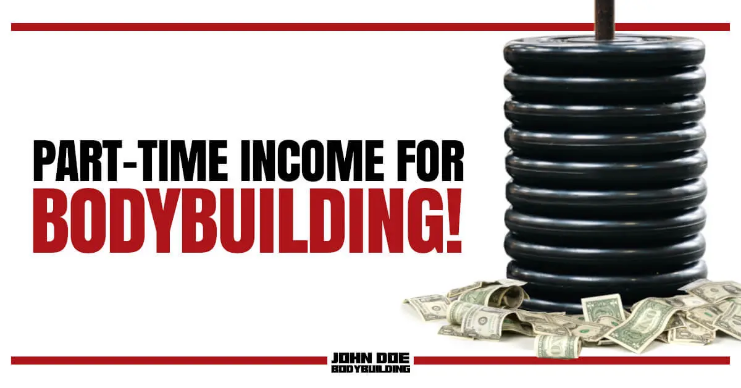Please provide a comprehensive response to the question based on the details in the image: What is scattered around the base of the weights?

Various denominations of cash are scattered around the base of the weights, visually linking the concept of fitness to financial gain and reinforcing the idea of earning part-time income through bodybuilding.